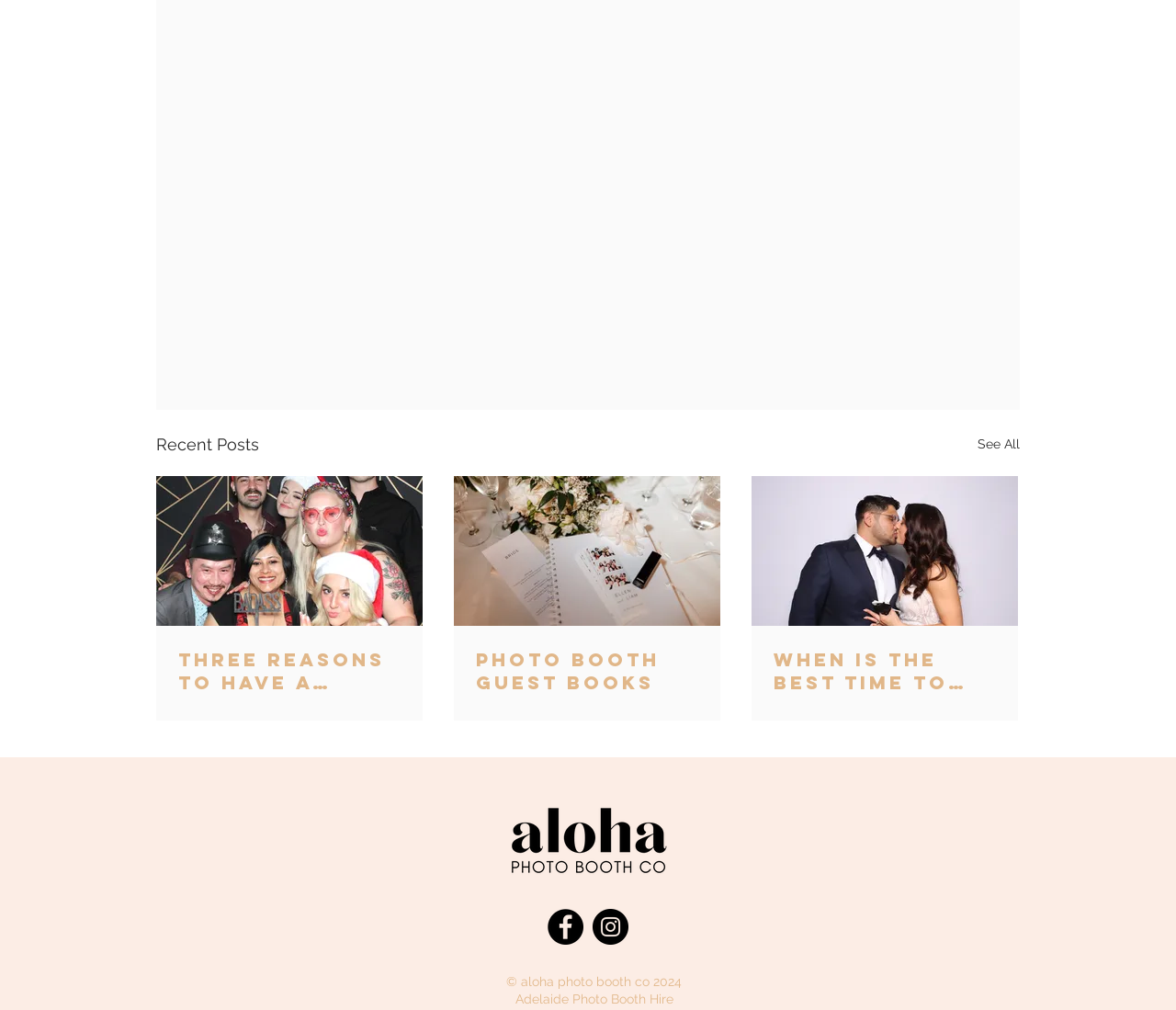Please specify the bounding box coordinates in the format (top-left x, top-left y, bottom-right x, bottom-right y), with values ranging from 0 to 1. Identify the bounding box for the UI component described as follows: See All

[0.831, 0.427, 0.867, 0.453]